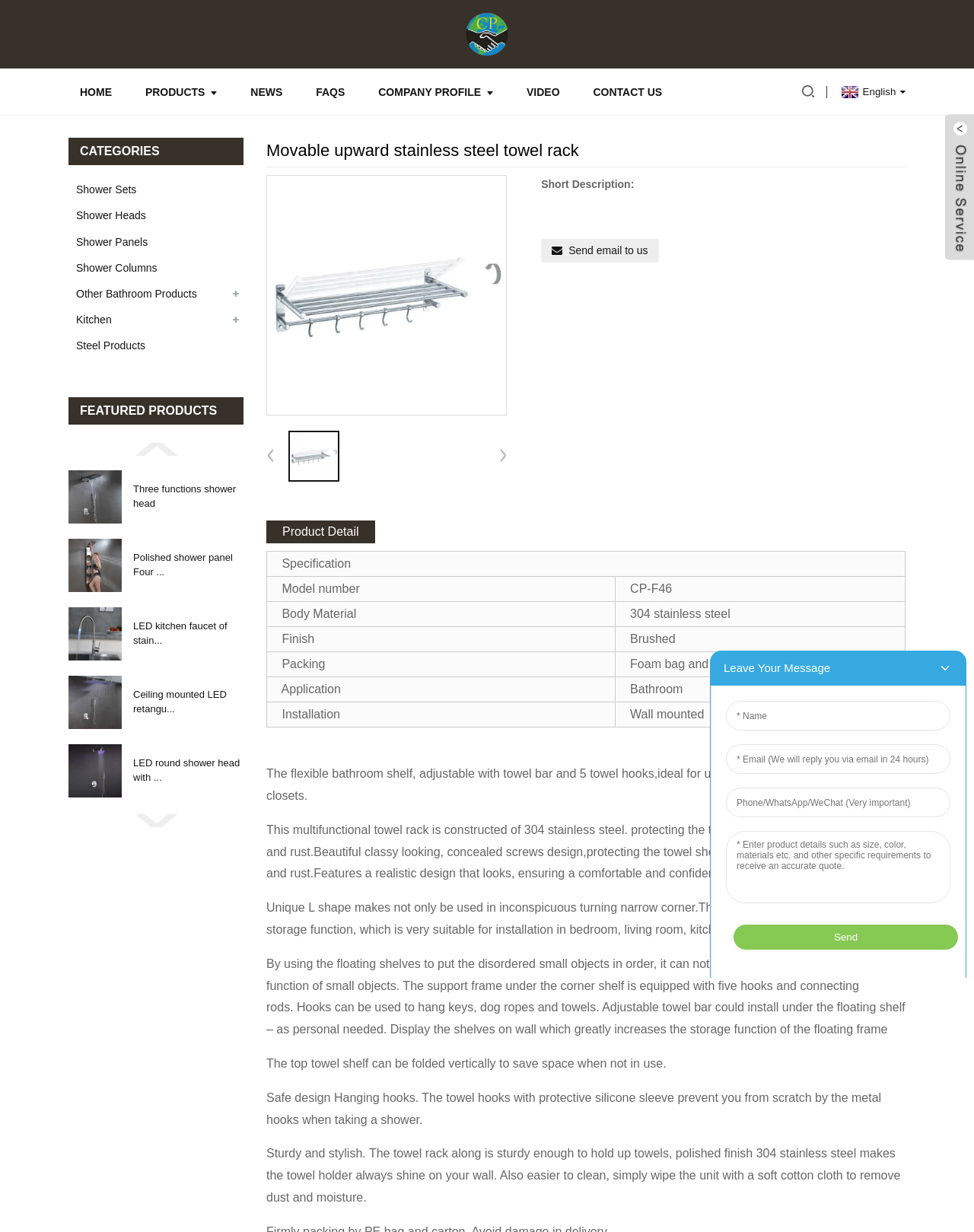Determine the bounding box coordinates for the HTML element mentioned in the following description: "other bathroom products". The coordinates should be a list of four floats ranging from 0 to 1, represented as [left, top, right, bottom].

[0.078, 0.228, 0.228, 0.249]